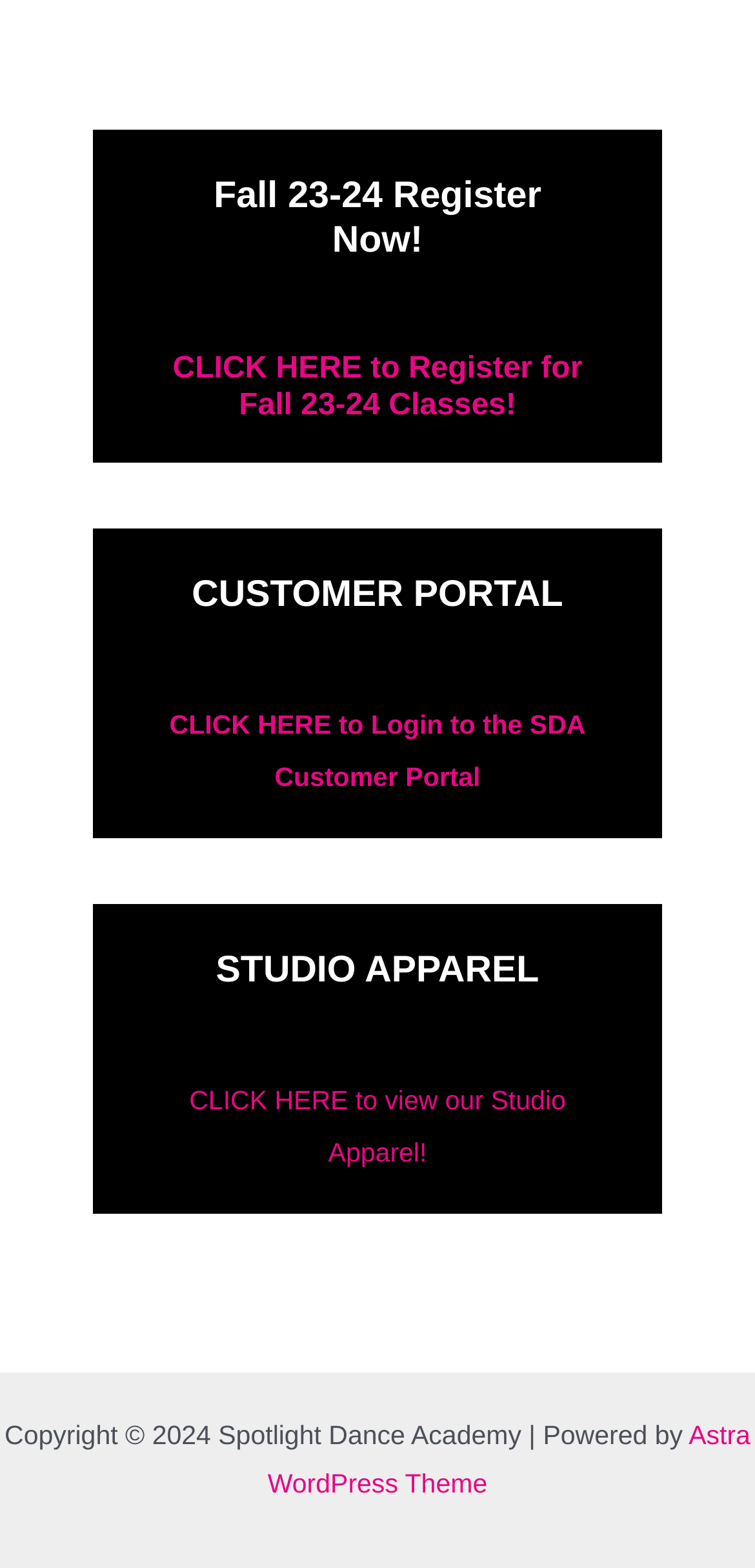Provide a one-word or one-phrase answer to the question:
How many links are available on the webpage?

4